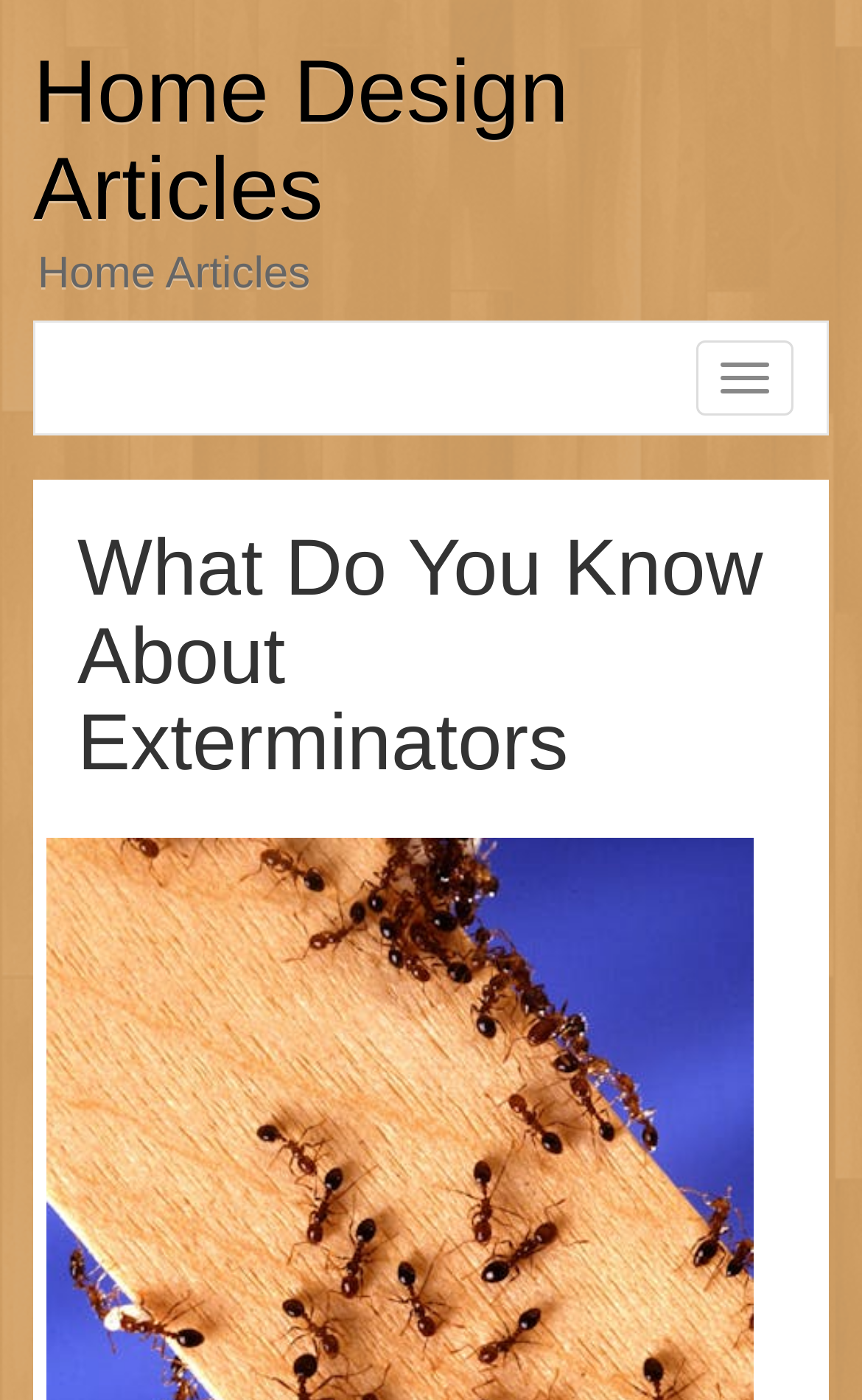Given the element description: "Home Design Articles", predict the bounding box coordinates of this UI element. The coordinates must be four float numbers between 0 and 1, given as [left, top, right, bottom].

[0.038, 0.032, 0.66, 0.171]